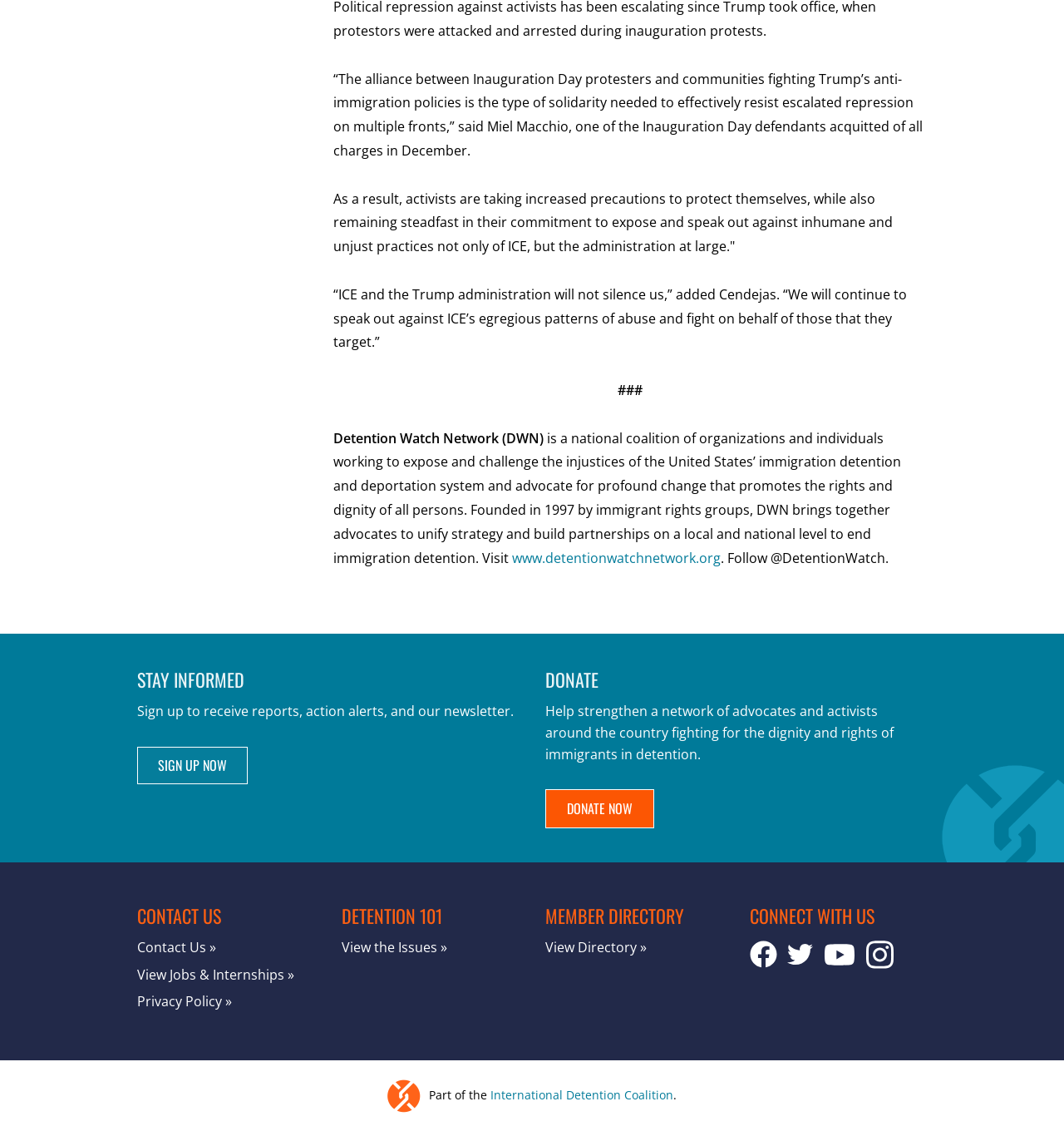Predict the bounding box coordinates of the area that should be clicked to accomplish the following instruction: "Search library". The bounding box coordinates should consist of four float numbers between 0 and 1, i.e., [left, top, right, bottom].

None